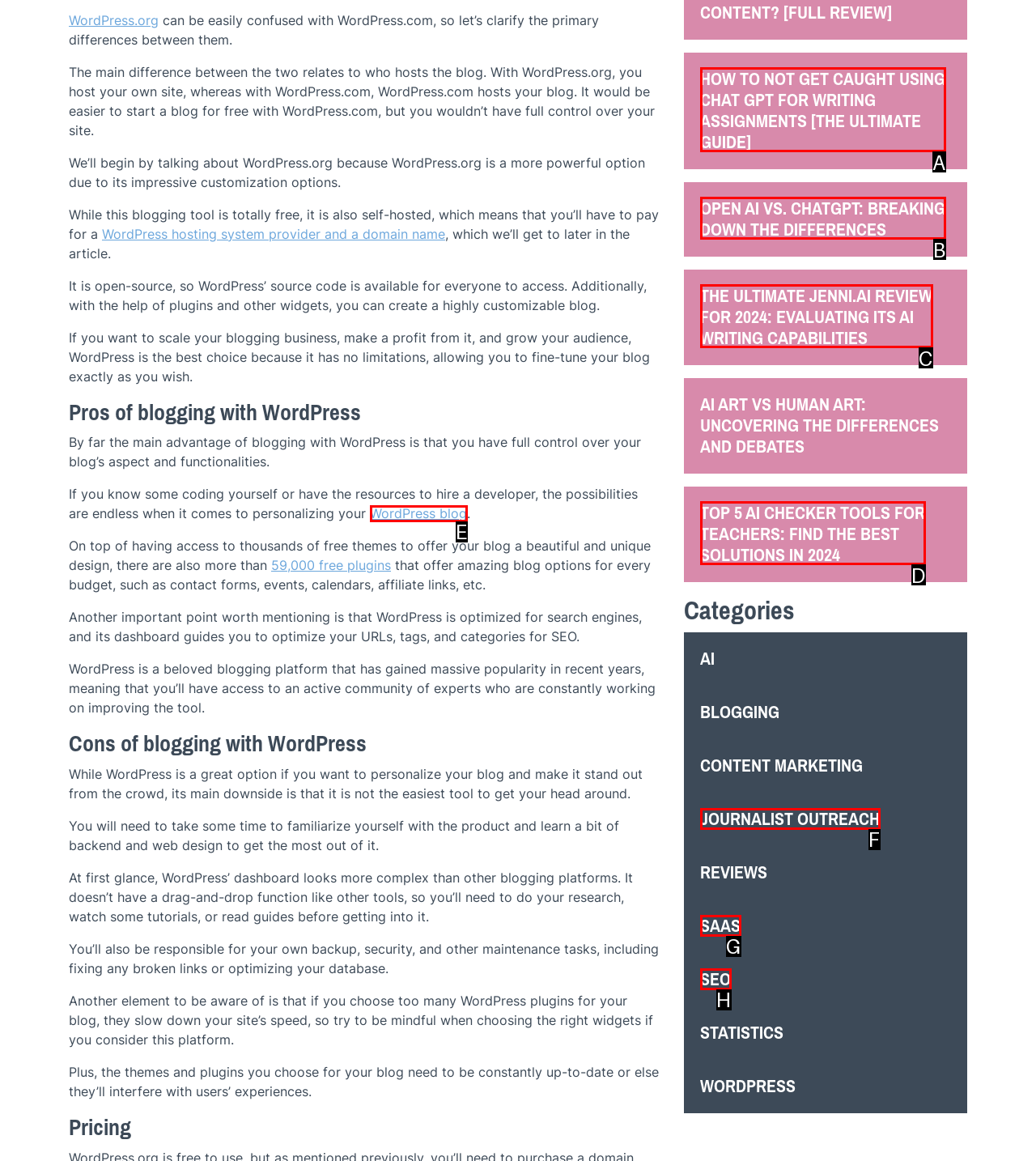Select the HTML element that matches the description: WordPress blog
Respond with the letter of the correct choice from the given options directly.

E